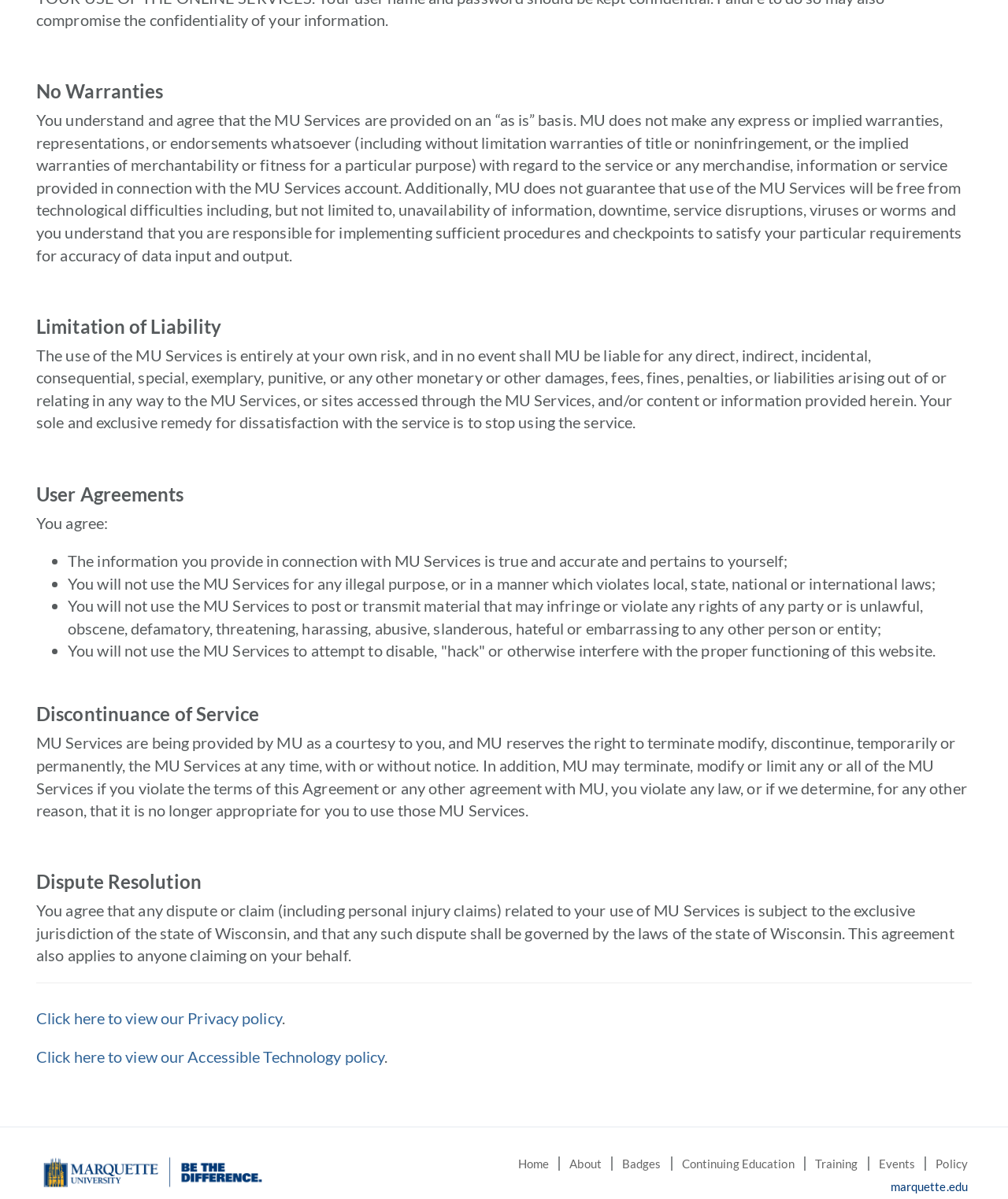Using floating point numbers between 0 and 1, provide the bounding box coordinates in the format (top-left x, top-left y, bottom-right x, bottom-right y). Locate the UI element described here: Healthcare Cyber Risk

None